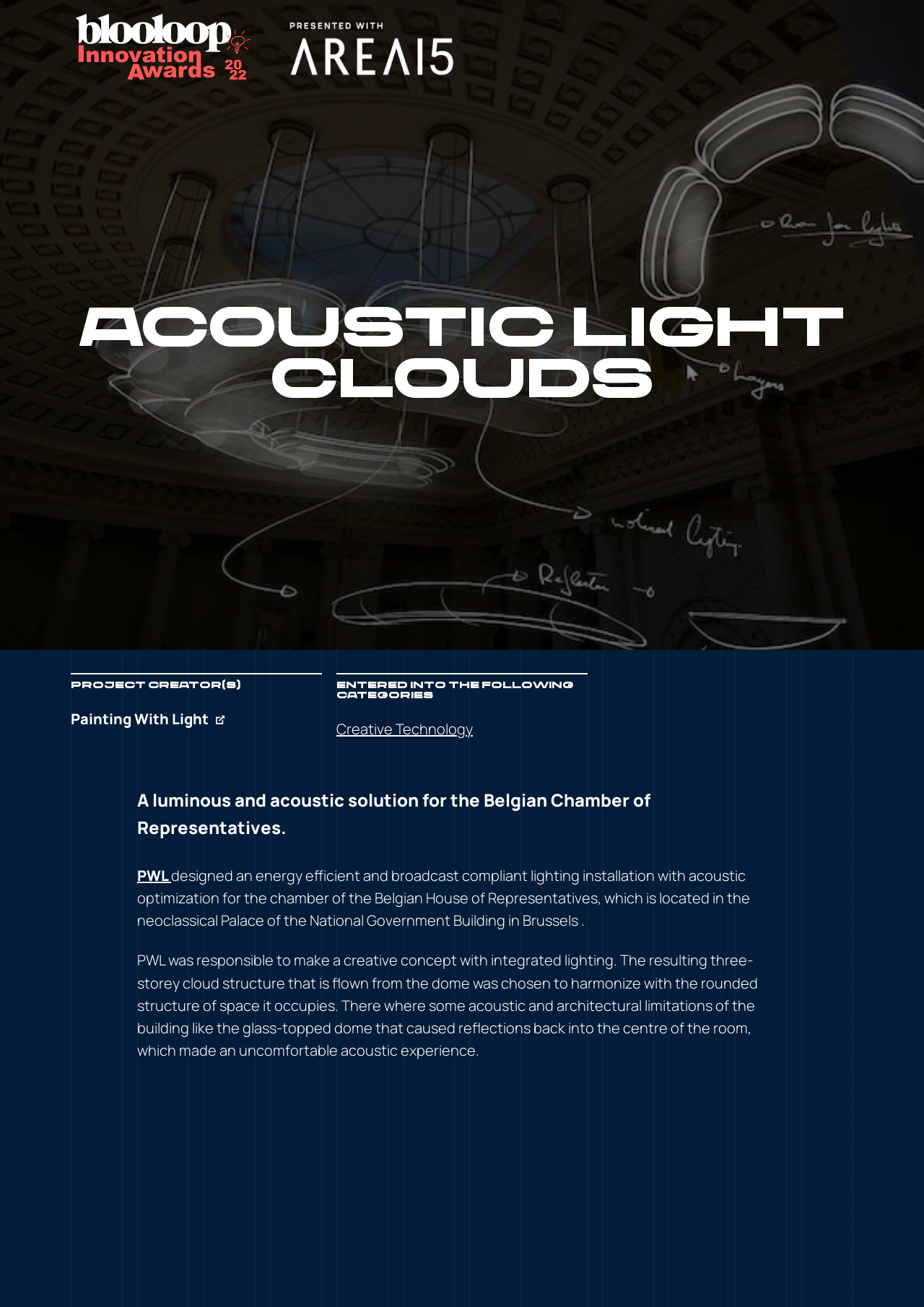Based on the image, please elaborate on the answer to the following question:
What is the issue with the glass-topped dome?

I found the answer by reading the text that says 'the glass-topped dome that caused reflections back into the centre of the room, which made an uncomfortable acoustic experience'.